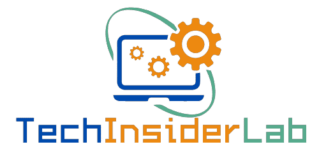Utilize the details in the image to give a detailed response to the question: What topics does Tech Insider Lab cover?

Tech Insider Lab focuses on providing insights, guides, and articles related to technology and digital trends, including specific topics such as account management and online career resources, indicating a broad coverage of technology-related subjects.